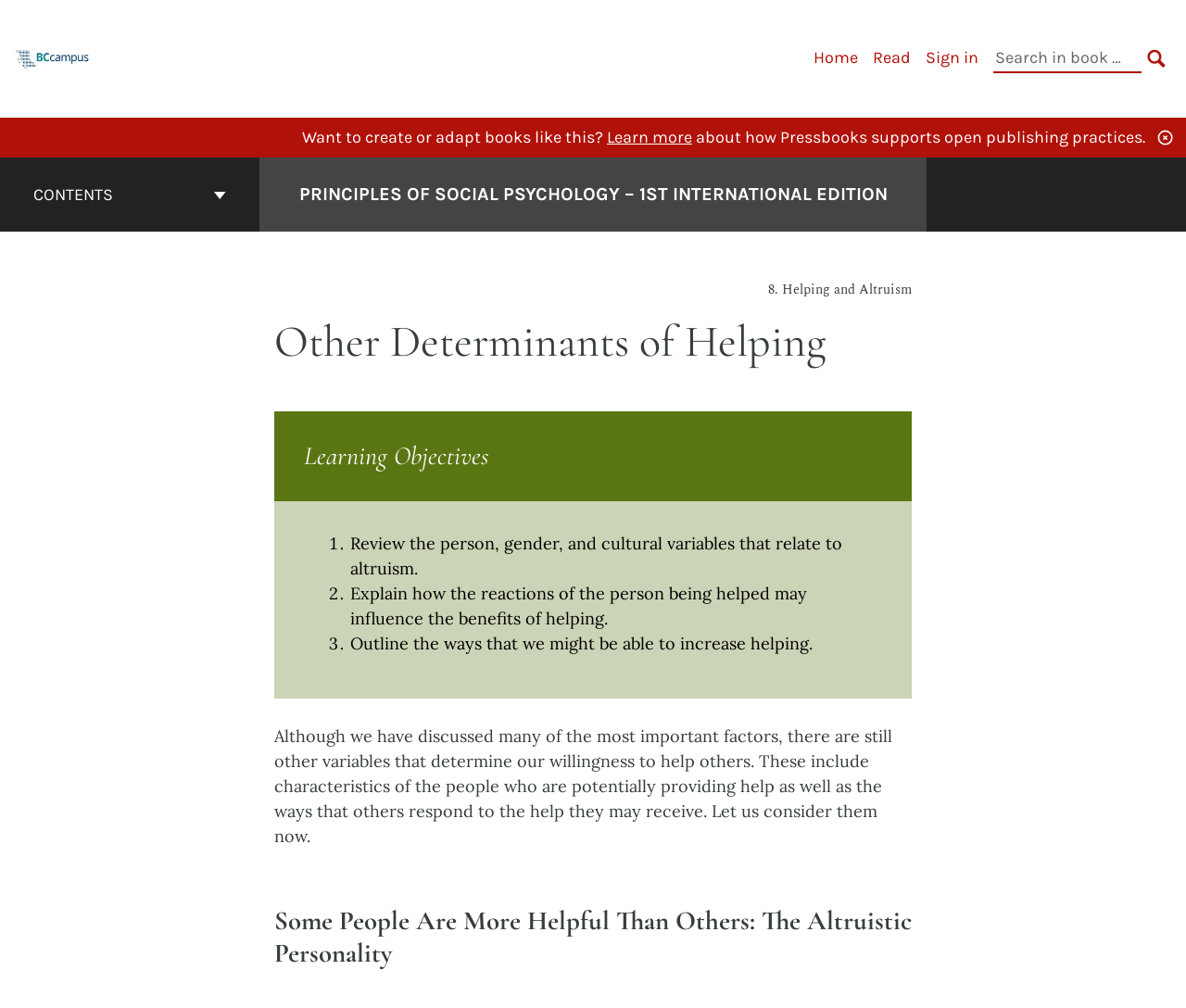Given the webpage screenshot and the description, determine the bounding box coordinates (top-left x, top-left y, bottom-right x, bottom-right y) that define the location of the UI element matching this description: Learn more

[0.512, 0.126, 0.584, 0.146]